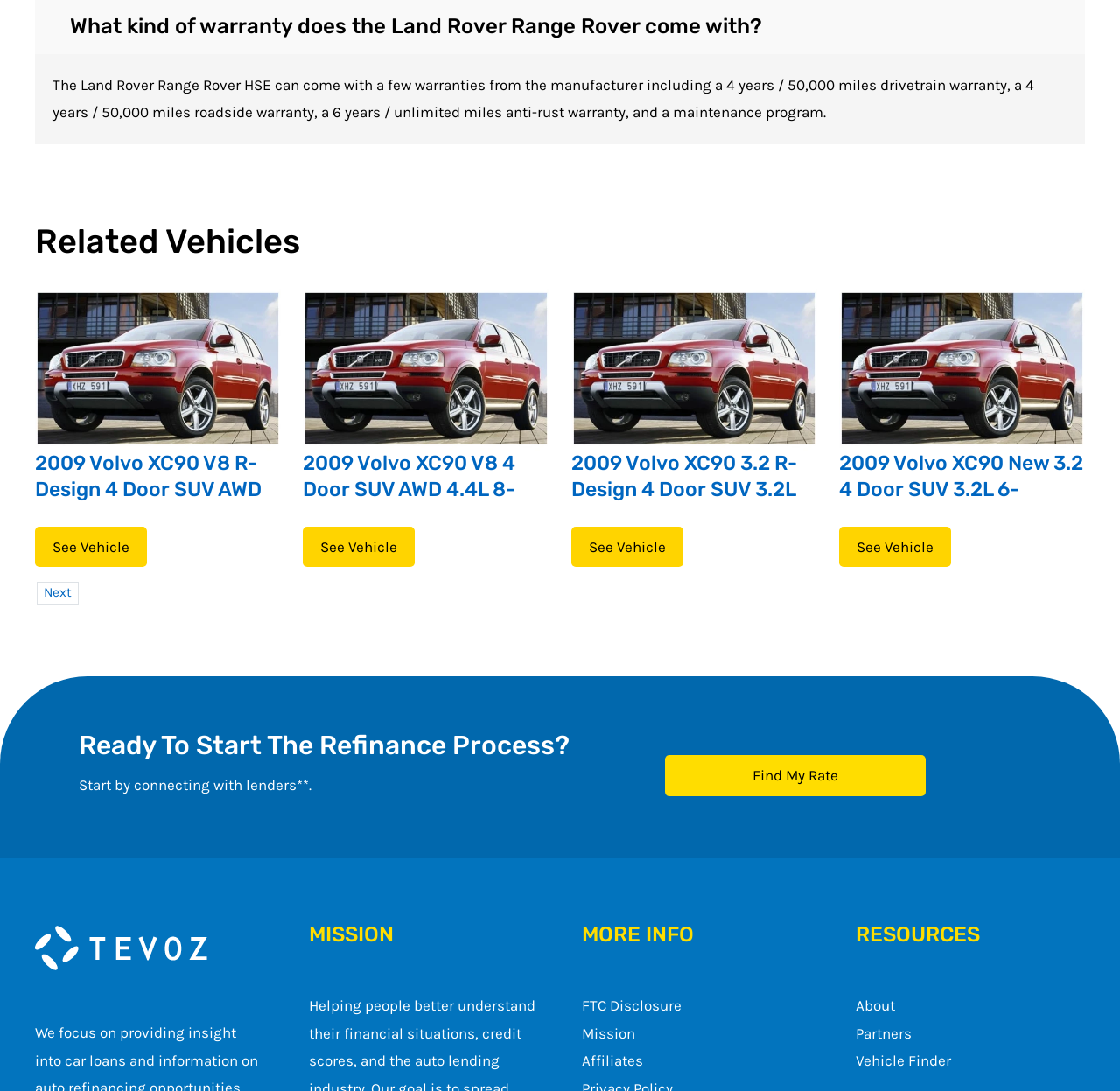Find the bounding box coordinates for the area that should be clicked to accomplish the instruction: "Click the 'Next' link".

[0.033, 0.533, 0.07, 0.554]